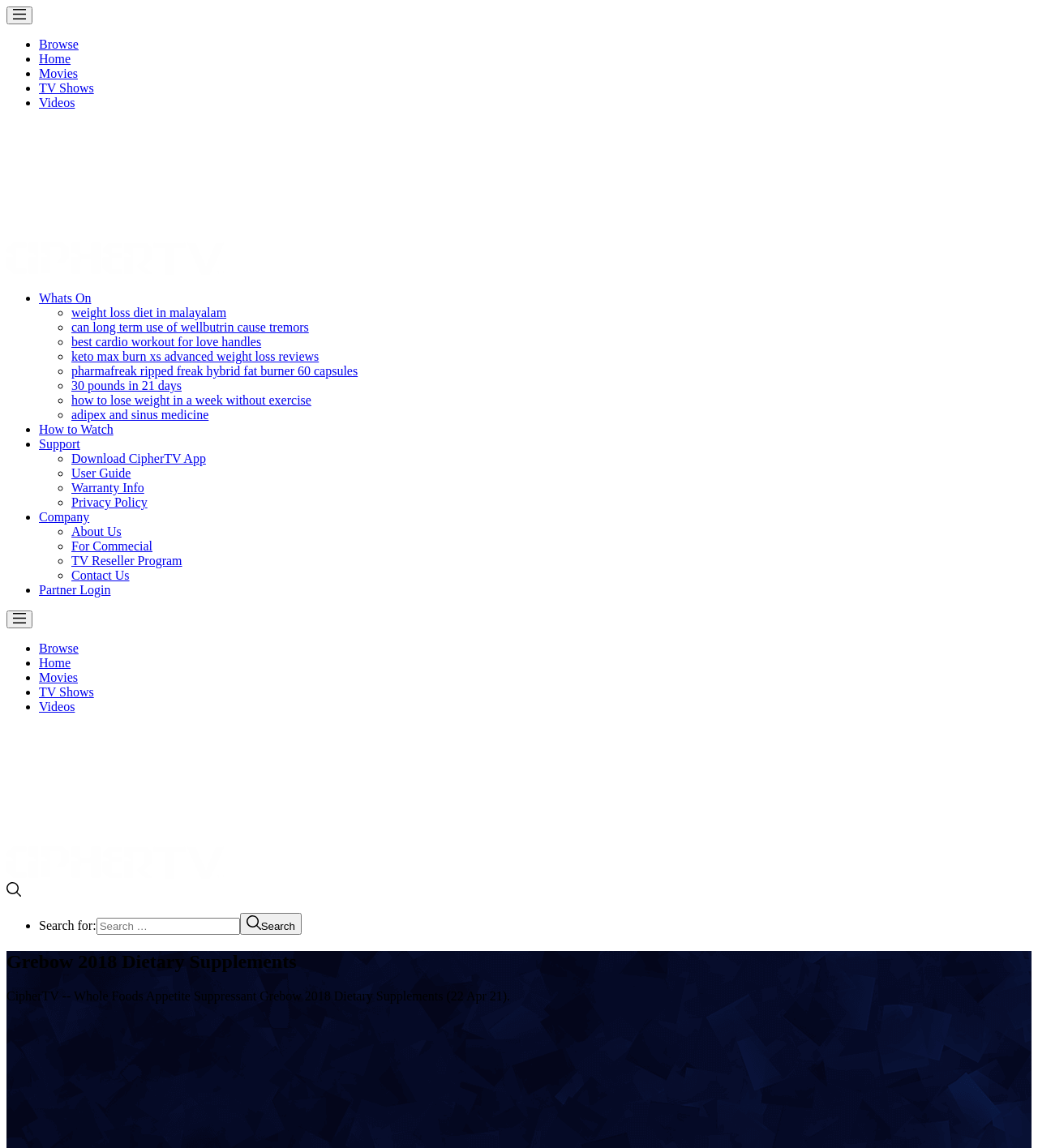Provide a thorough summary of the webpage.

This webpage appears to be a landing page for CipherTV, a streaming service focused on health and wellness content. At the top left corner, there is a button with an accompanying image. Next to it, there is a navigation menu with links to "Browse", "Home", "Movies", "TV Shows", and "Videos".

Below the navigation menu, there is a prominent link to "Grebow 2018 Dietary Supplements" with an accompanying image. This link is likely a featured content or a sponsored link.

The main content of the page is a list of links to various health and wellness topics, including "weight loss diet in malayalam", "can long term use of wellbutrin cause tremors", and "best cardio workout for love handles". These links are organized into sections, with each section separated by a horizontal line. The sections are denoted by list markers, either "•" or "◦".

On the right side of the page, there is a column of links to support and informational resources, including "How to Watch", "Support", "Download CipherTV App", "User Guide", and "Warranty Info". Below this column, there are links to "Company", "About Us", "For Commercial", "TV Reseller Program", and "Contact Us".

At the bottom of the page, there is a search bar with a placeholder text "Search for:". The search bar is accompanied by a button with an image. Below the search bar, there is a heading that reads "Grebow 2018 Dietary Supplements", which suggests that the search results will be related to this topic.

Overall, the webpage is organized into clear sections, with a focus on health and wellness content and resources related to CipherTV.